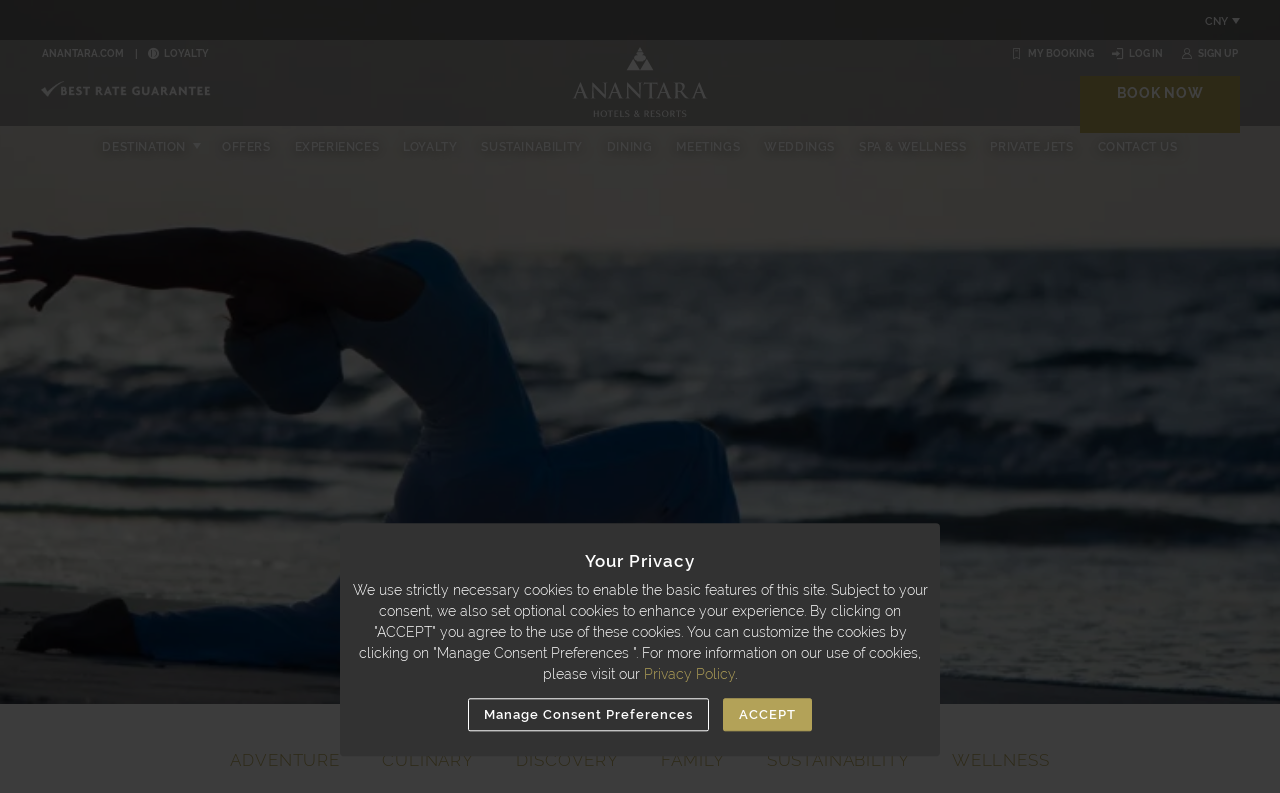Highlight the bounding box coordinates of the element you need to click to perform the following instruction: "Check 'MY BOOKING'."

[0.788, 0.055, 0.856, 0.079]